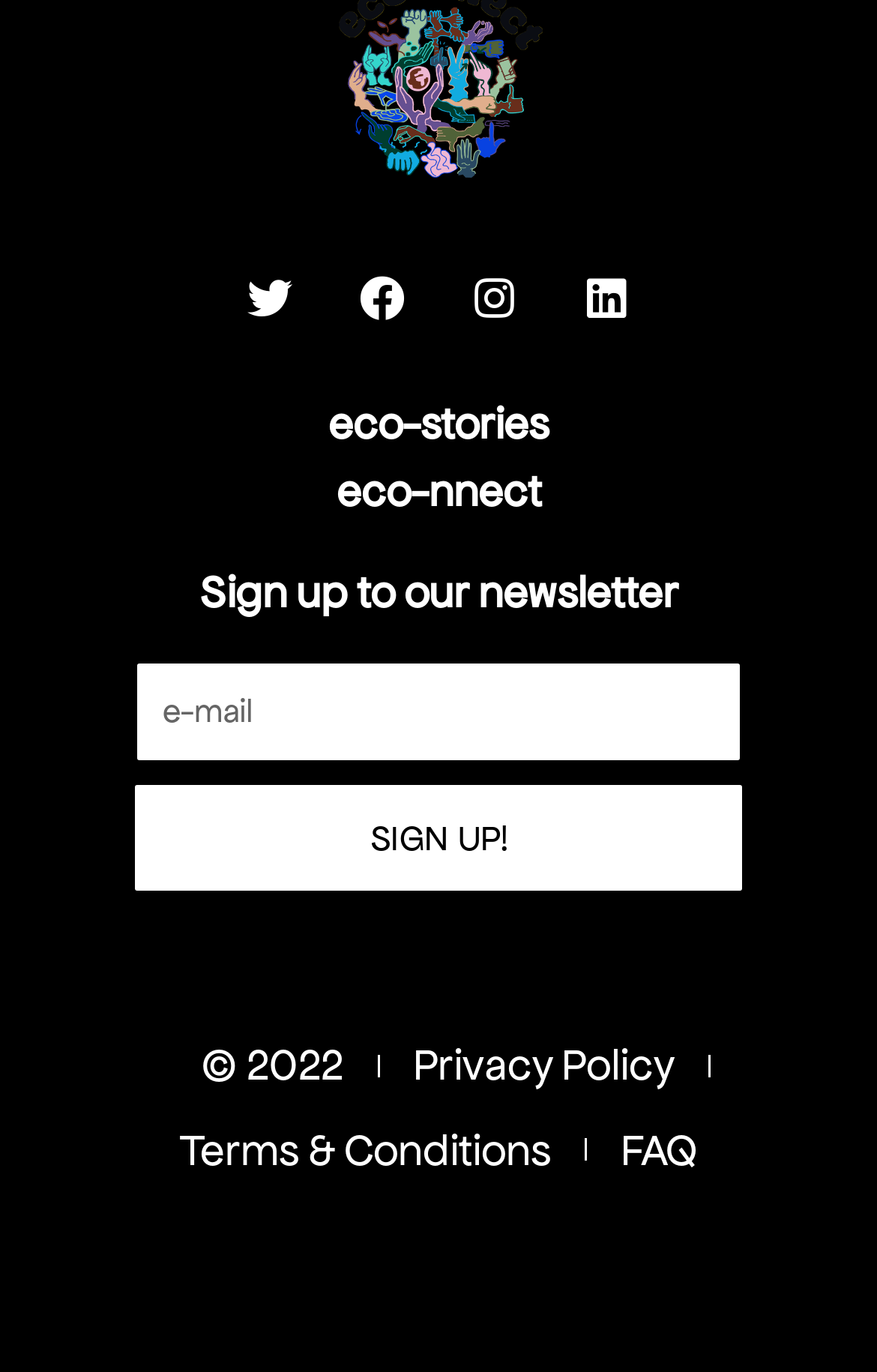Please locate the bounding box coordinates of the element's region that needs to be clicked to follow the instruction: "Get in touch". The bounding box coordinates should be provided as four float numbers between 0 and 1, i.e., [left, top, right, bottom].

[0.367, 0.683, 0.633, 0.719]